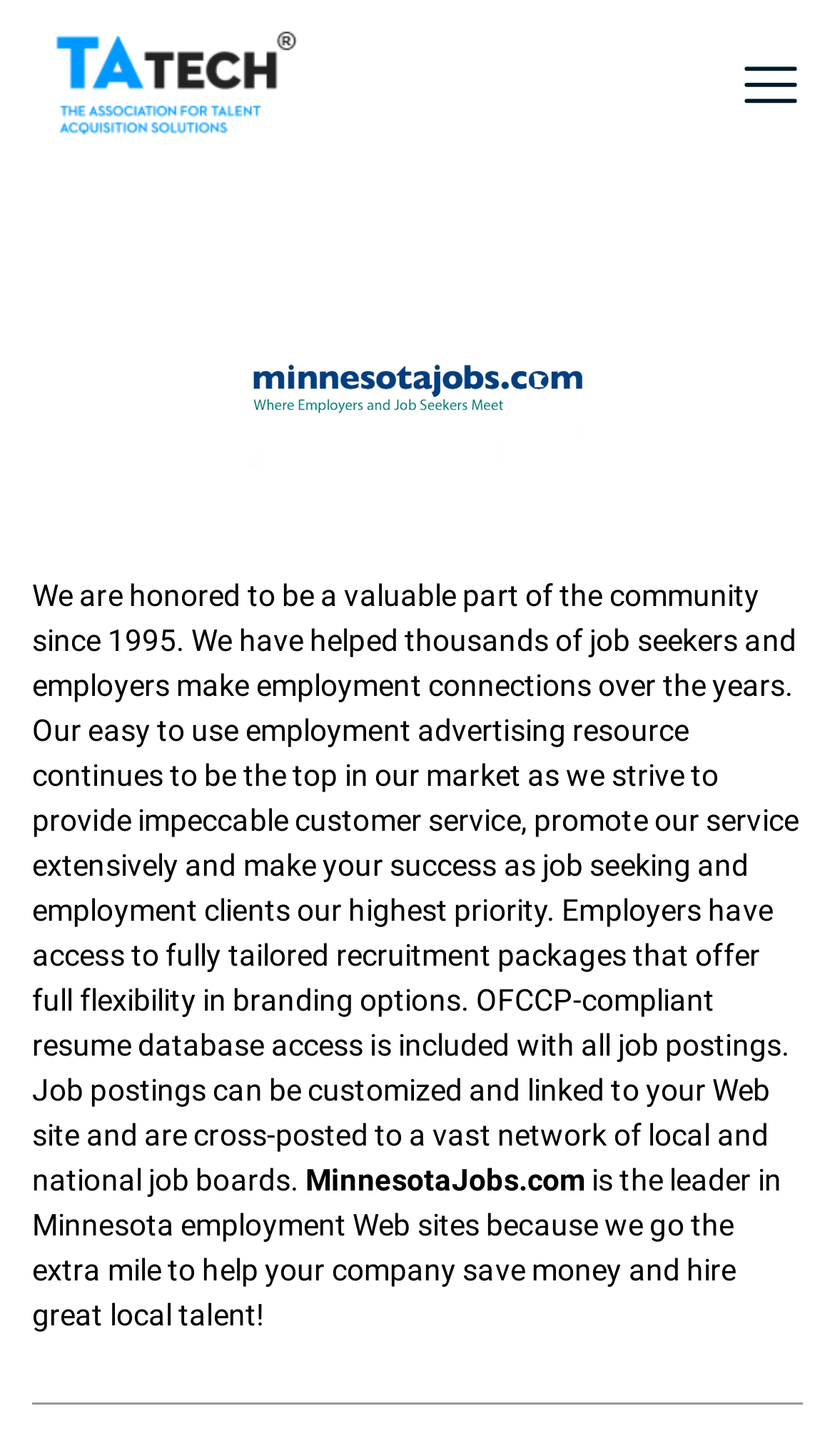Based on the element description MinnesotaJobs.com, identify the bounding box coordinates for the UI element. The coordinates should be in the format (top-left x, top-left y, bottom-right x, bottom-right y) and within the 0 to 1 range.

[0.366, 0.798, 0.701, 0.822]